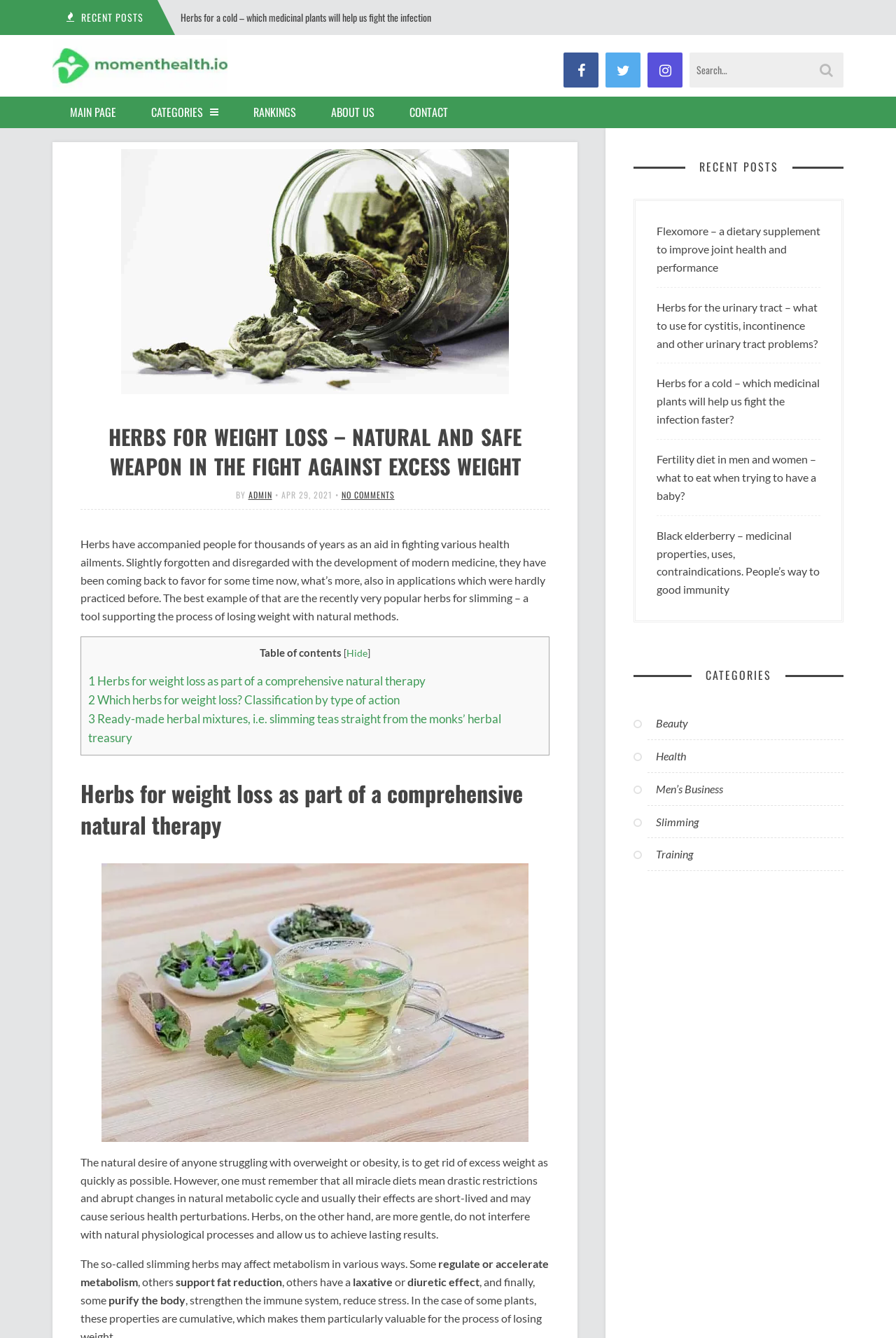Give a full account of the webpage's elements and their arrangement.

This webpage is about herbs for weight loss, with a focus on natural and safe methods. At the top, there is a navigation menu with links to "MAIN PAGE", "CATEGORIES", "RANKINGS", "ABOUT US", and "CONTACT". Below the navigation menu, there is a search bar and several social media links.

The main content of the page is divided into sections. The first section has a heading "HERBS FOR WEIGHT LOSS – NATURAL AND SAFE WEAPON IN THE FIGHT AGAINST EXCESS WEIGHT" and a brief introduction to the topic. Below the introduction, there is a table of contents with links to different sections of the article.

The article itself is divided into sections, each discussing a different aspect of using herbs for weight loss. The sections include "Herbs for weight loss as part of a comprehensive natural therapy", "Which herbs for weight loss? Classification by type of action", and "Ready-made herbal mixtures, i.e. slimming teas straight from the monks’ herbal treasury". Each section has a heading and several paragraphs of text, with some sections including images.

To the right of the main content, there are two columns of links. The first column is labeled "RECENT POSTS" and contains links to several articles on related topics, such as fertility diet and herbs for the urinary tract. The second column is labeled "CATEGORIES" and contains links to different categories of articles, such as beauty, health, and slimming.

At the bottom of the page, there is a section with a heading "RECENT POSTS" that contains links to several articles, and another section with a heading "CATEGORIES" that contains links to different categories of articles.